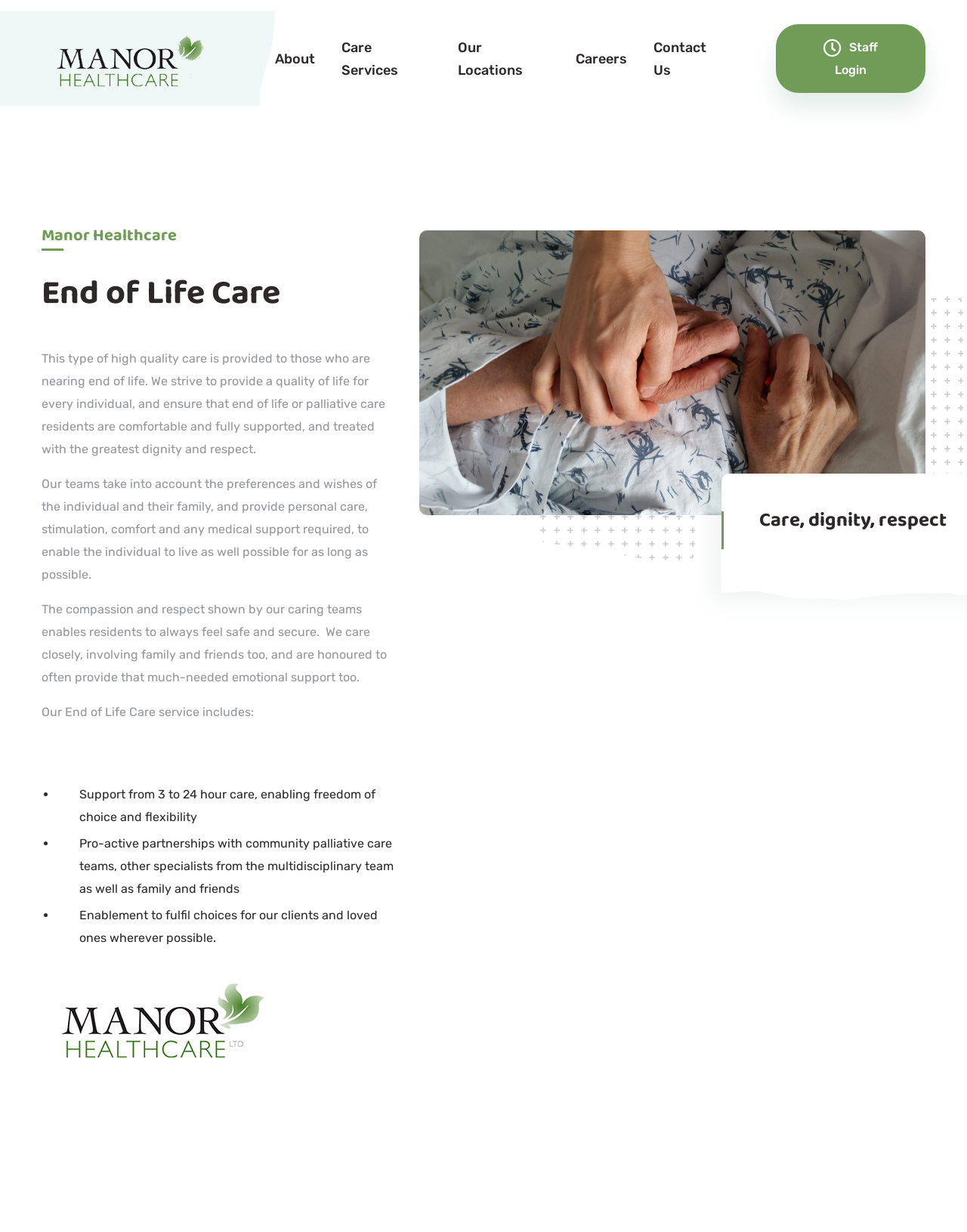Please use the details from the image to answer the following question comprehensively:
What is the approach of Manor Healthcare's caring teams?

According to the webpage, the caring teams at Manor Healthcare show compassion and respect, enabling residents to feel safe and secure, and involving family and friends in the care process.